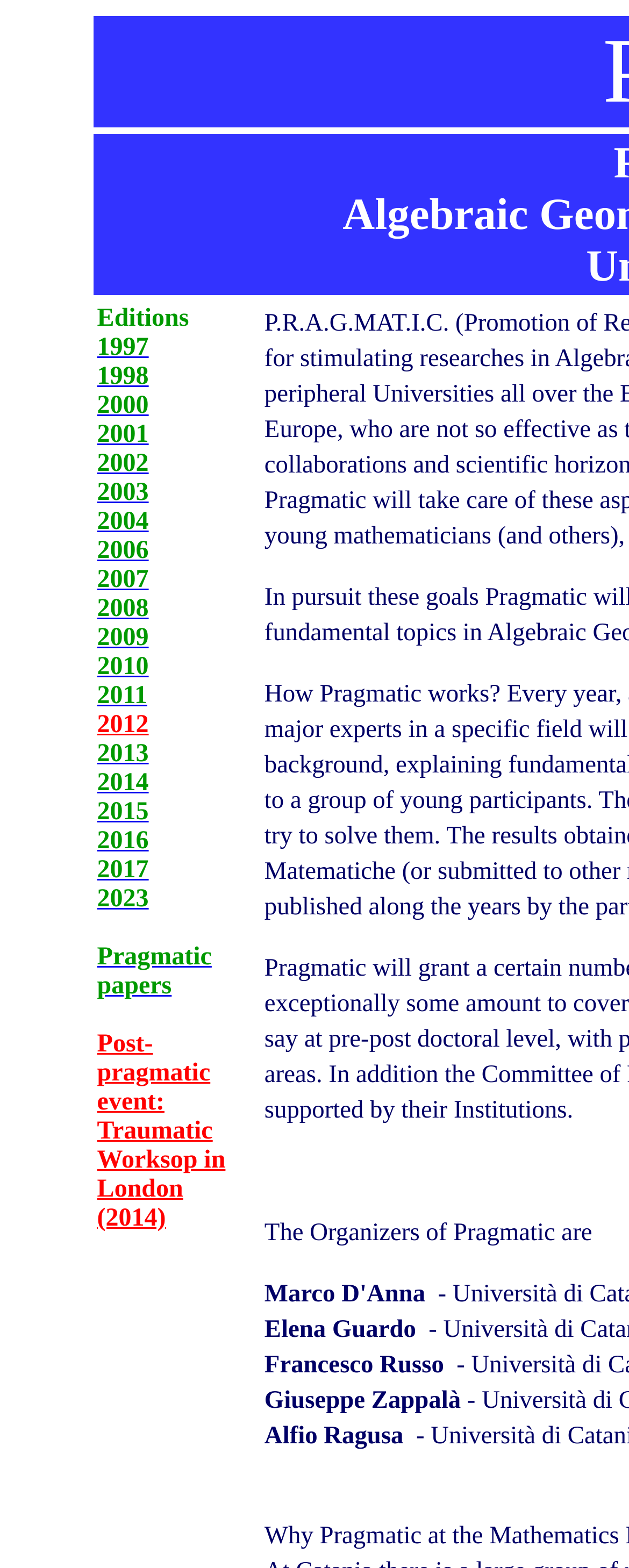Answer the question using only a single word or phrase: 
What are the years listed on the webpage?

1997-2023